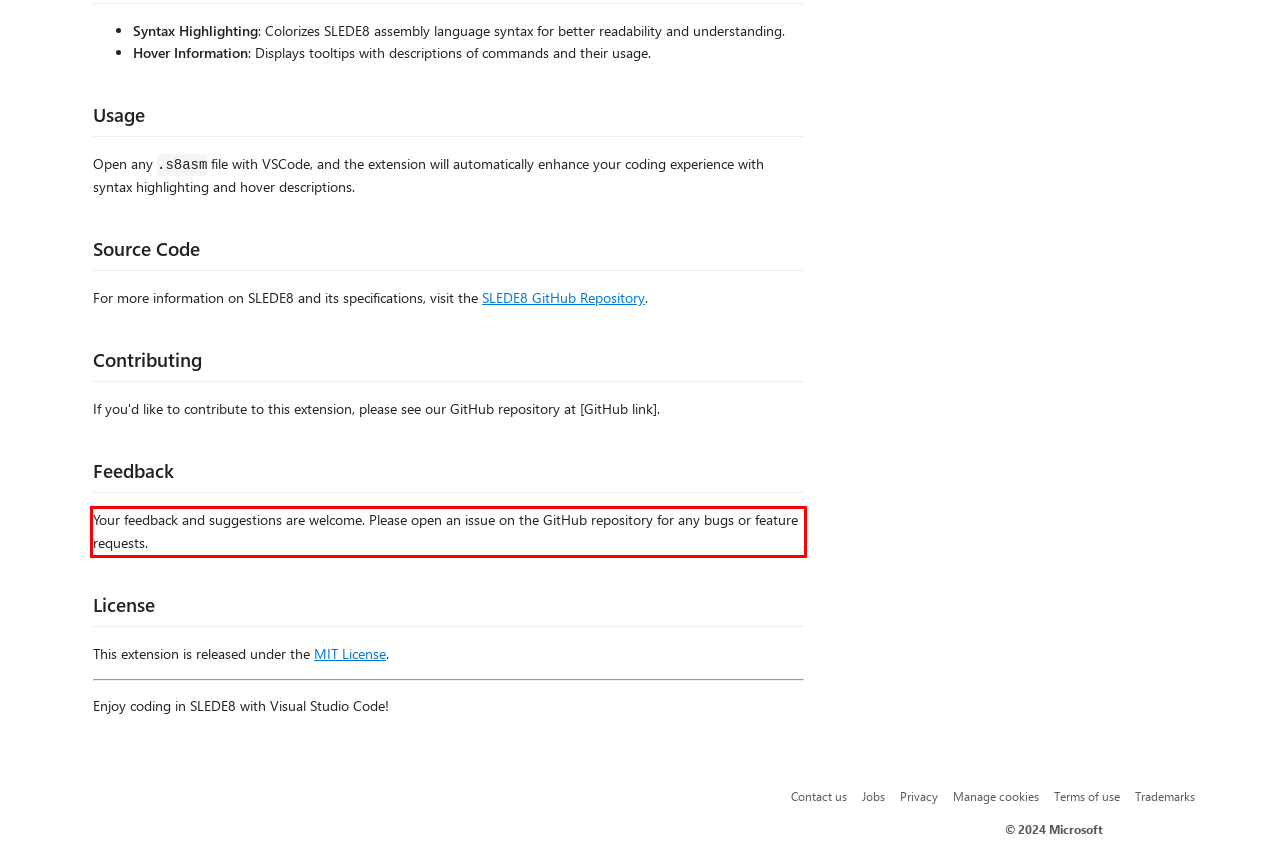From the provided screenshot, extract the text content that is enclosed within the red bounding box.

Your feedback and suggestions are welcome. Please open an issue on the GitHub repository for any bugs or feature requests.